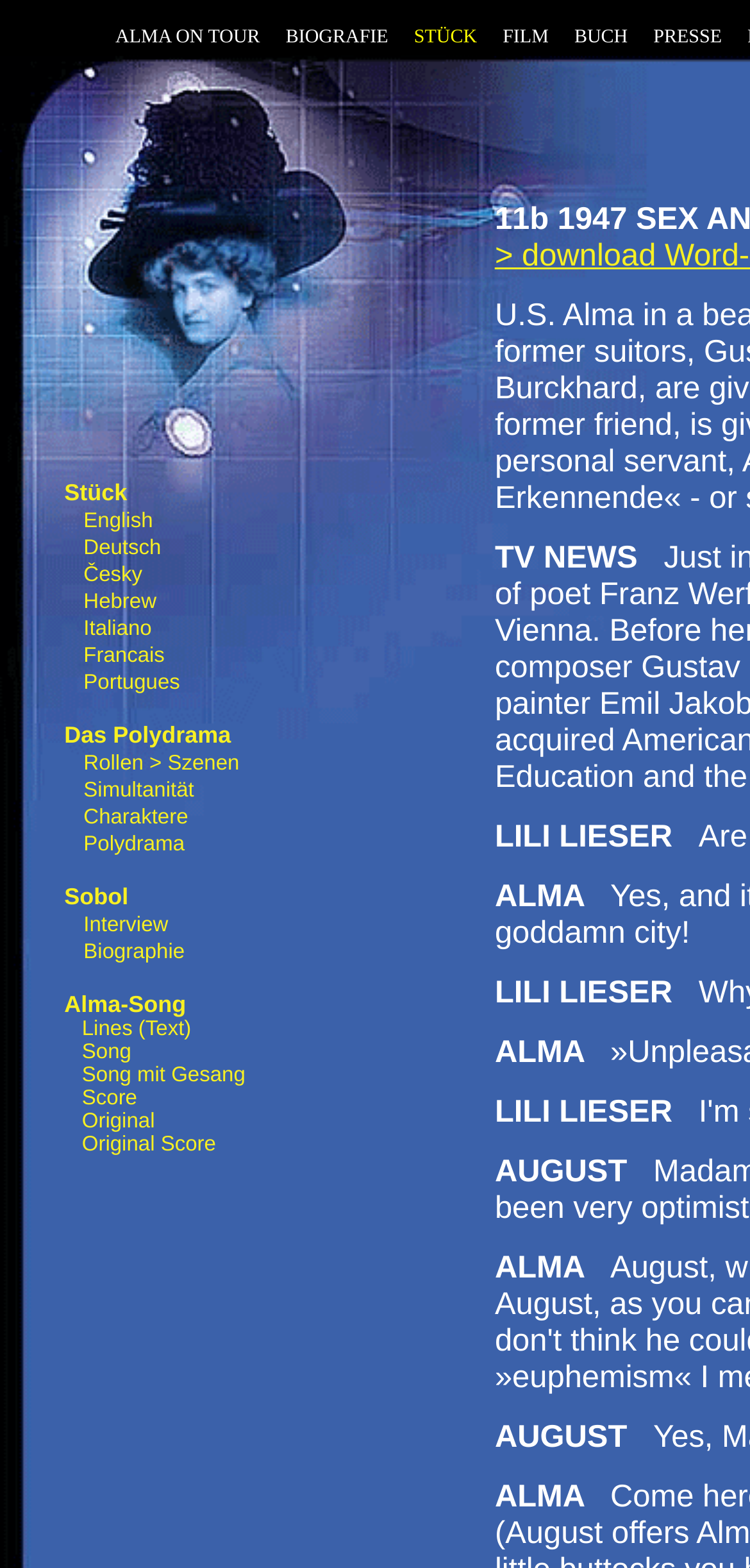Answer the question briefly using a single word or phrase: 
How many sections are there in the polydrama?

5